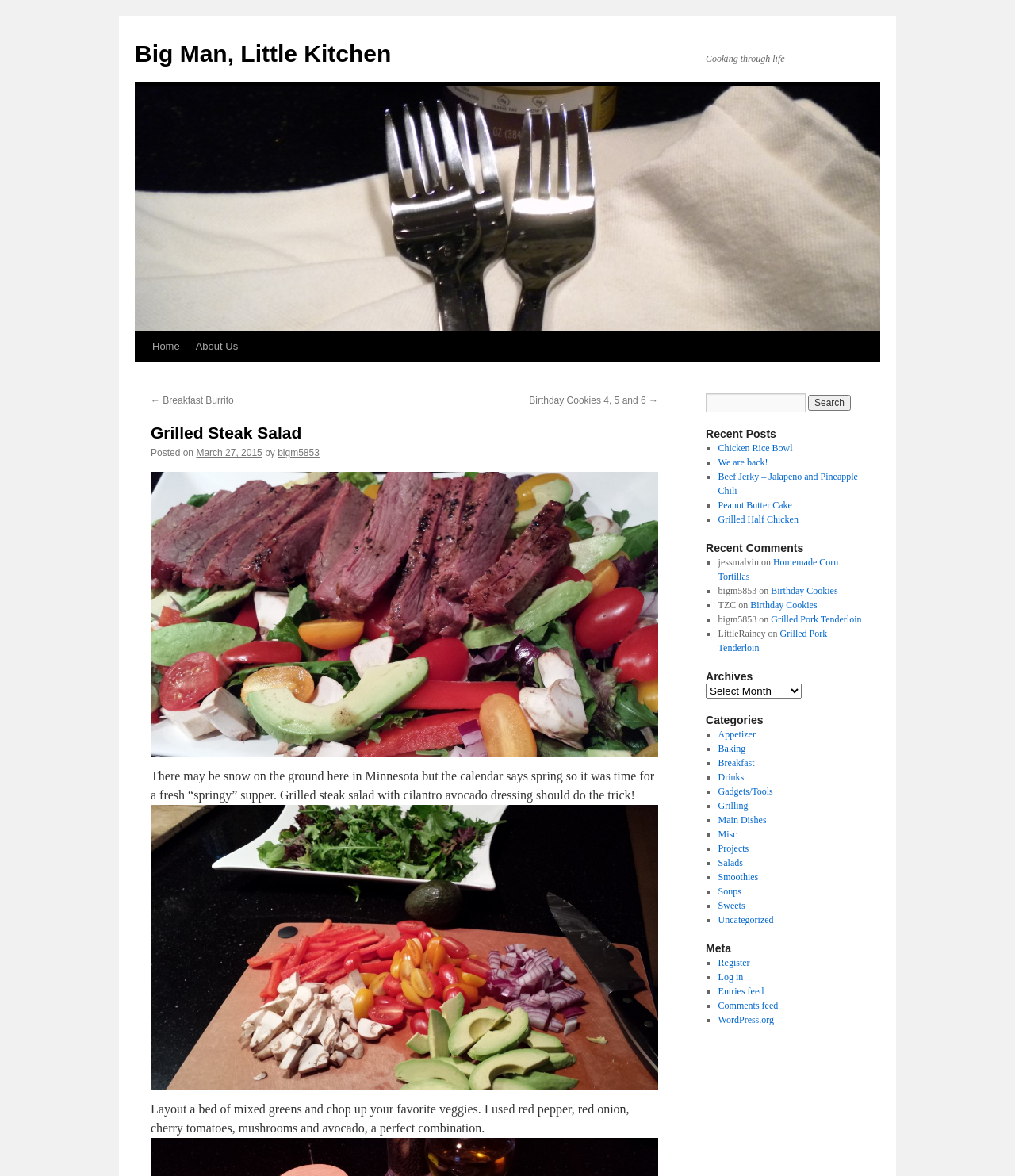Given the description "Salads", provide the bounding box coordinates of the corresponding UI element.

[0.707, 0.729, 0.732, 0.738]